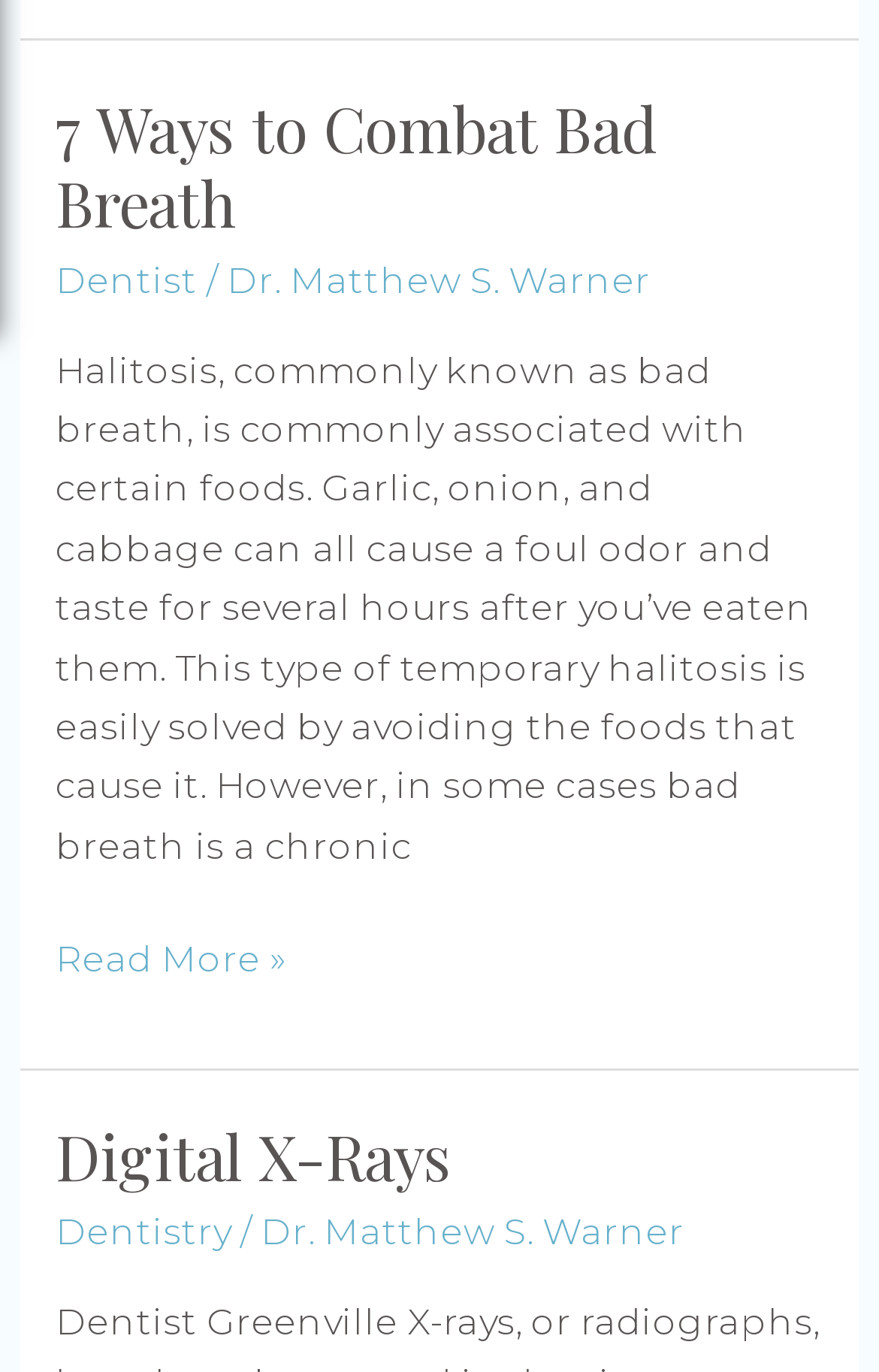Ascertain the bounding box coordinates for the UI element detailed here: "Dr. Matthew S. Warner". The coordinates should be provided as [left, top, right, bottom] with each value being a float between 0 and 1.

[0.296, 0.883, 0.779, 0.914]